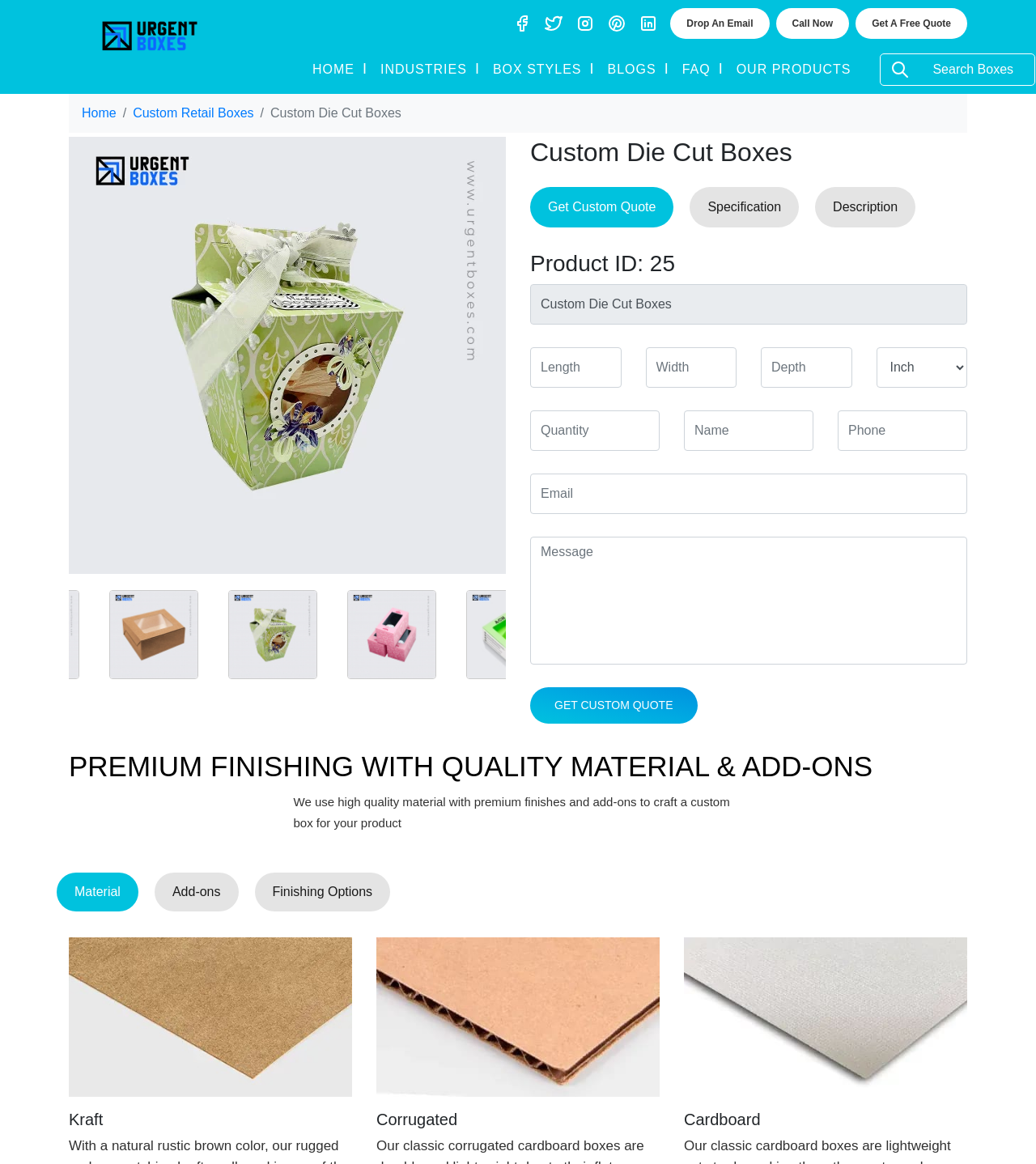Using the information in the image, give a comprehensive answer to the question: 
What is the purpose of the custom die-cut cardboard boxes?

Based on the webpage, it can be inferred that the custom die-cut cardboard boxes are used for packaging products. The webpage provides options to customize the boxes with different materials, add-ons, and finishing options, suggesting that the boxes are used to protect and present products in a specific way.